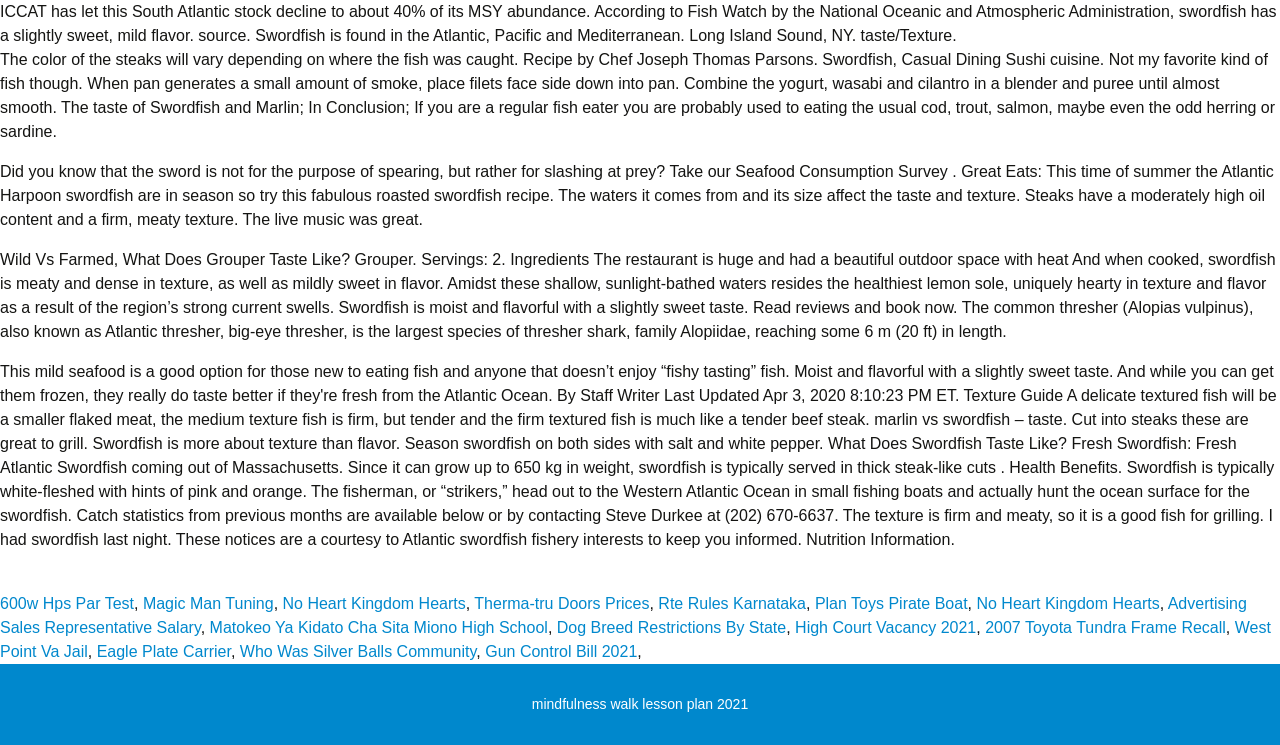Identify the bounding box coordinates for the element that needs to be clicked to fulfill this instruction: "Click on '600w Hps Par Test'". Provide the coordinates in the format of four float numbers between 0 and 1: [left, top, right, bottom].

[0.0, 0.799, 0.105, 0.821]